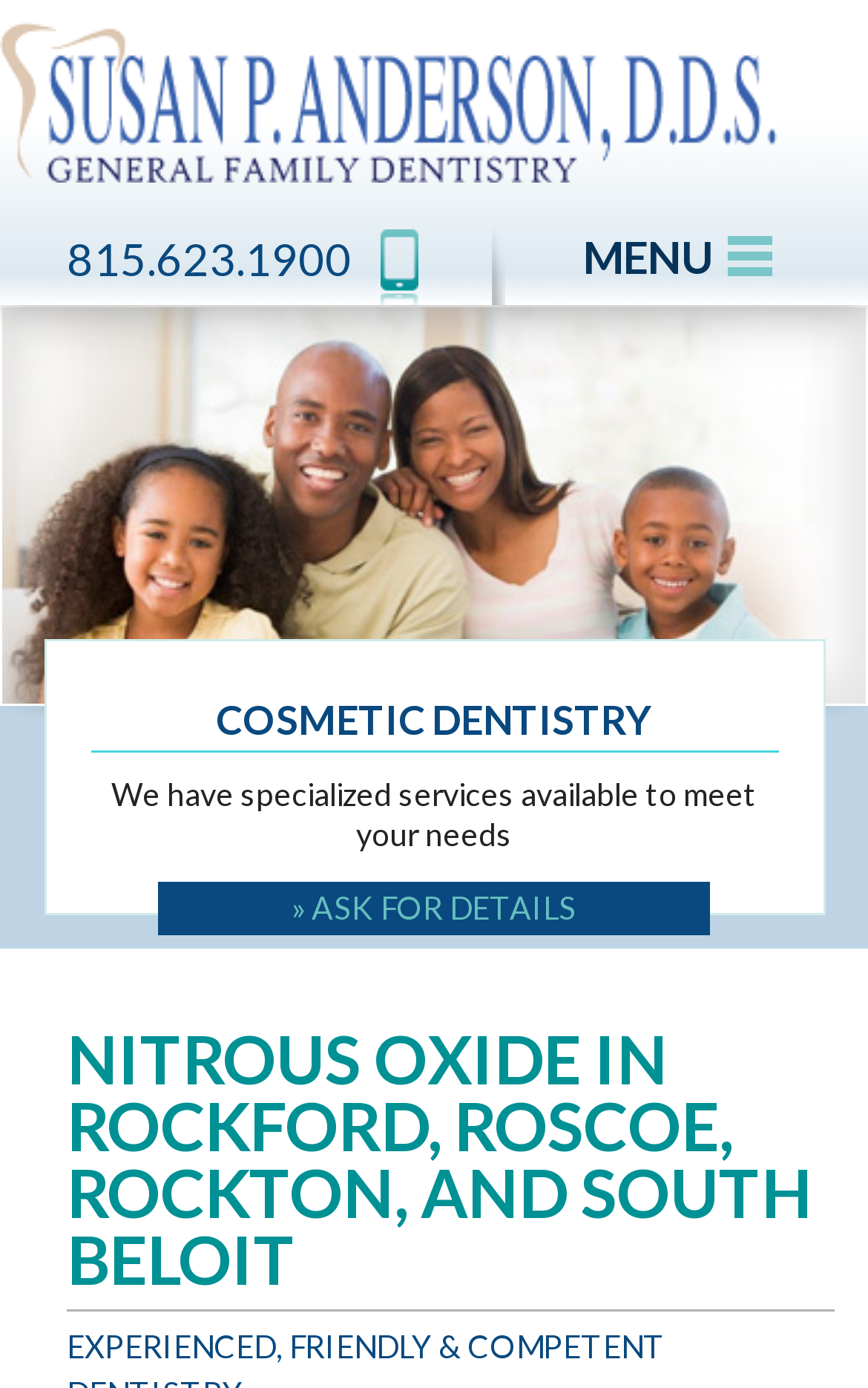Please locate the UI element described by "» ASK FOR DETAILS" and provide its bounding box coordinates.

[0.183, 0.635, 0.817, 0.674]